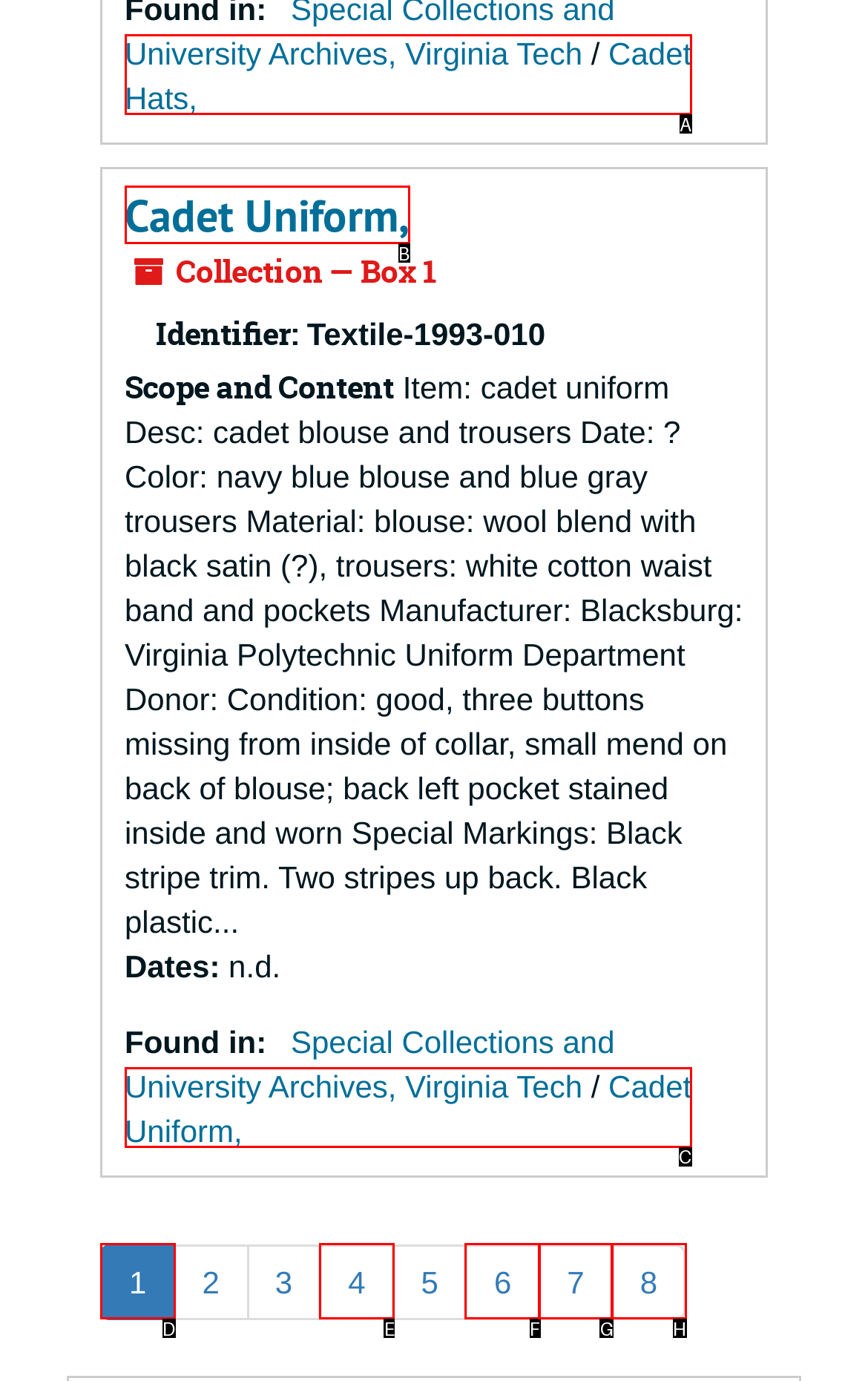Select the appropriate letter to fulfill the given instruction: Explore Cadet Uniform collection
Provide the letter of the correct option directly.

C